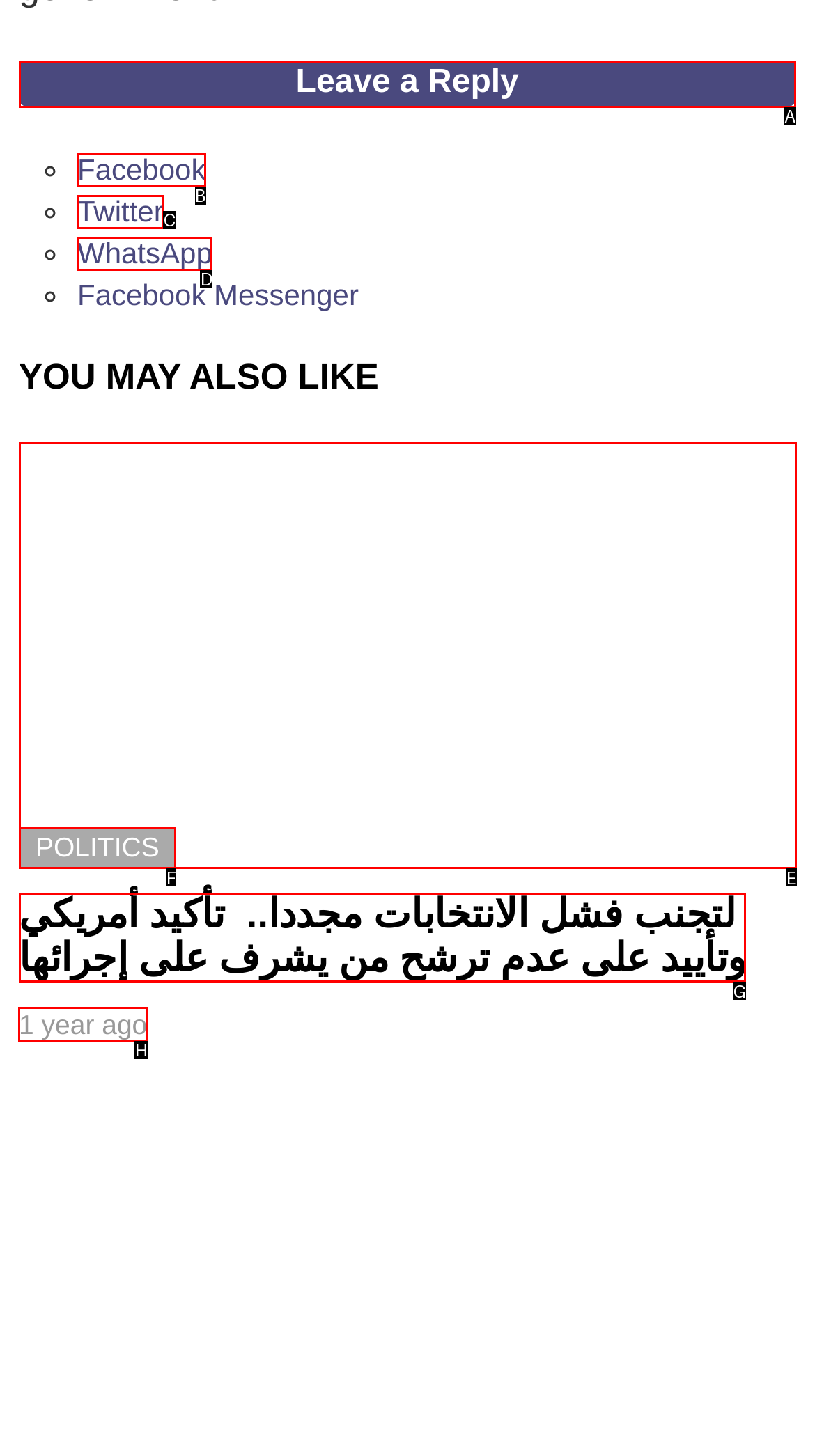Determine the letter of the element you should click to carry out the task: Check the time of the post
Answer with the letter from the given choices.

H